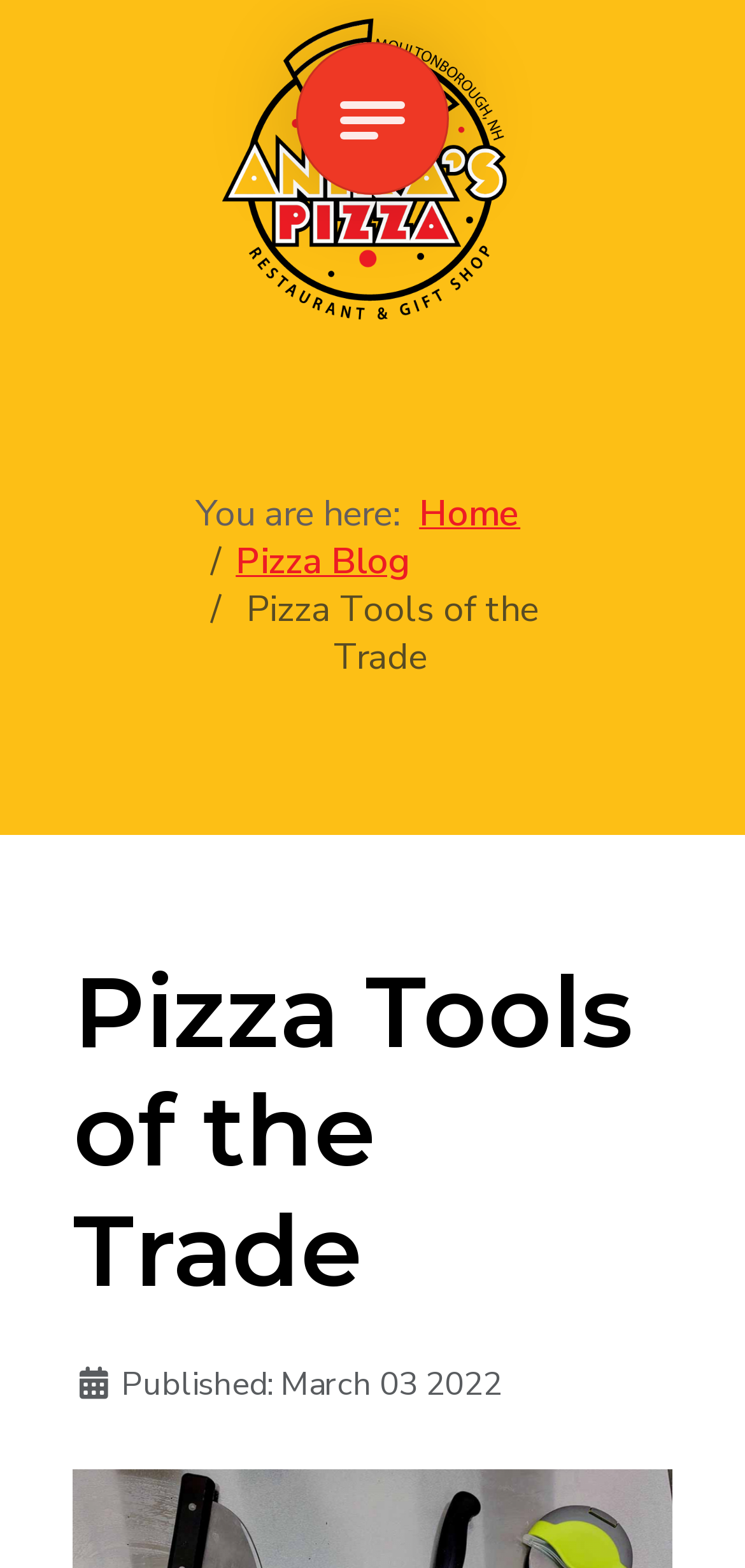What is the purpose of the button at the top right?
Provide a detailed and well-explained answer to the question.

I looked at the button element at the top right with the bounding box coordinates [0.397, 0.026, 0.603, 0.124] and found that it has the text 'Toggle navigation'.